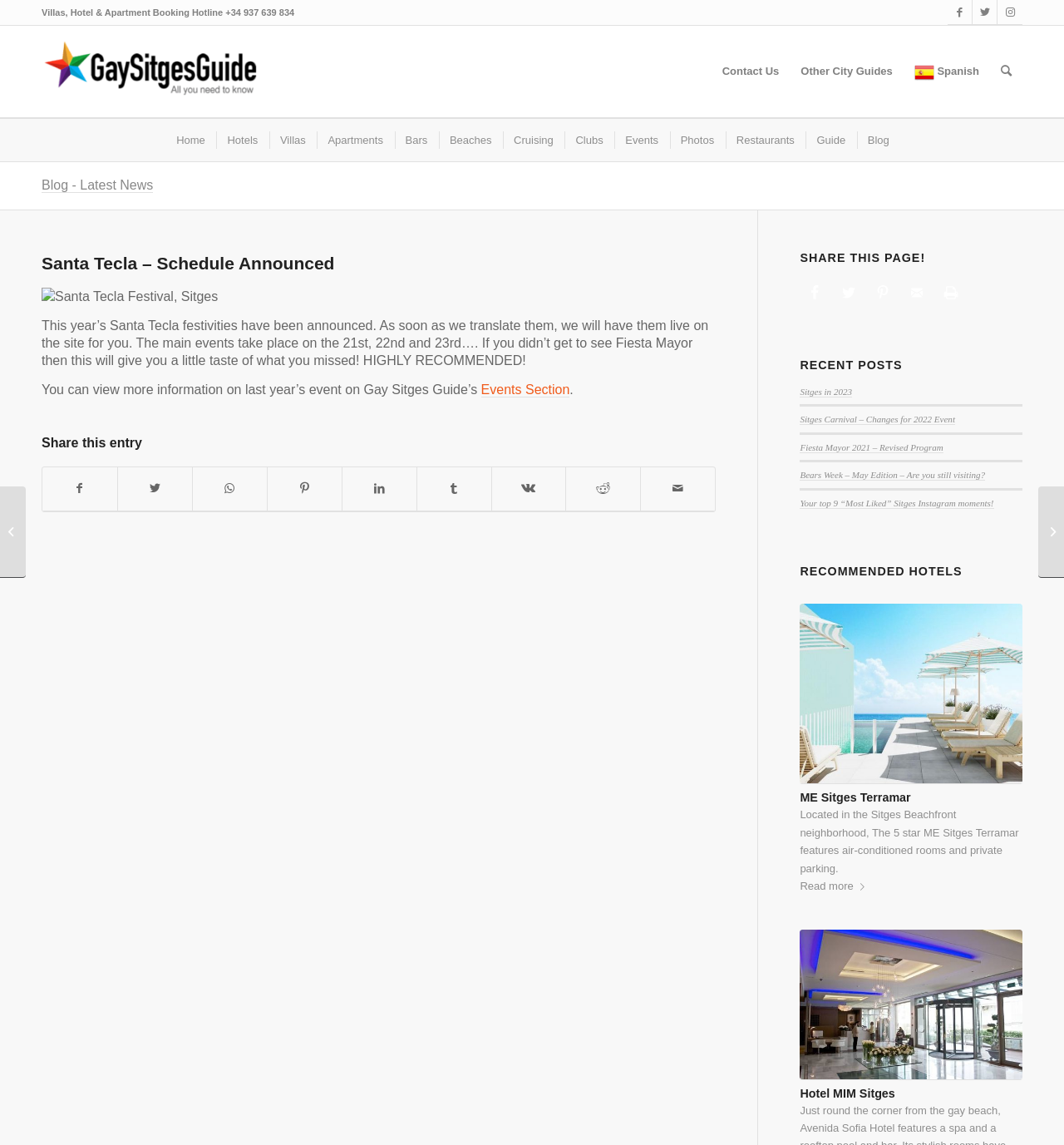Pinpoint the bounding box coordinates of the clickable element to carry out the following instruction: "Visit GAME BÀI ĐỔI THƯỞNG."

None